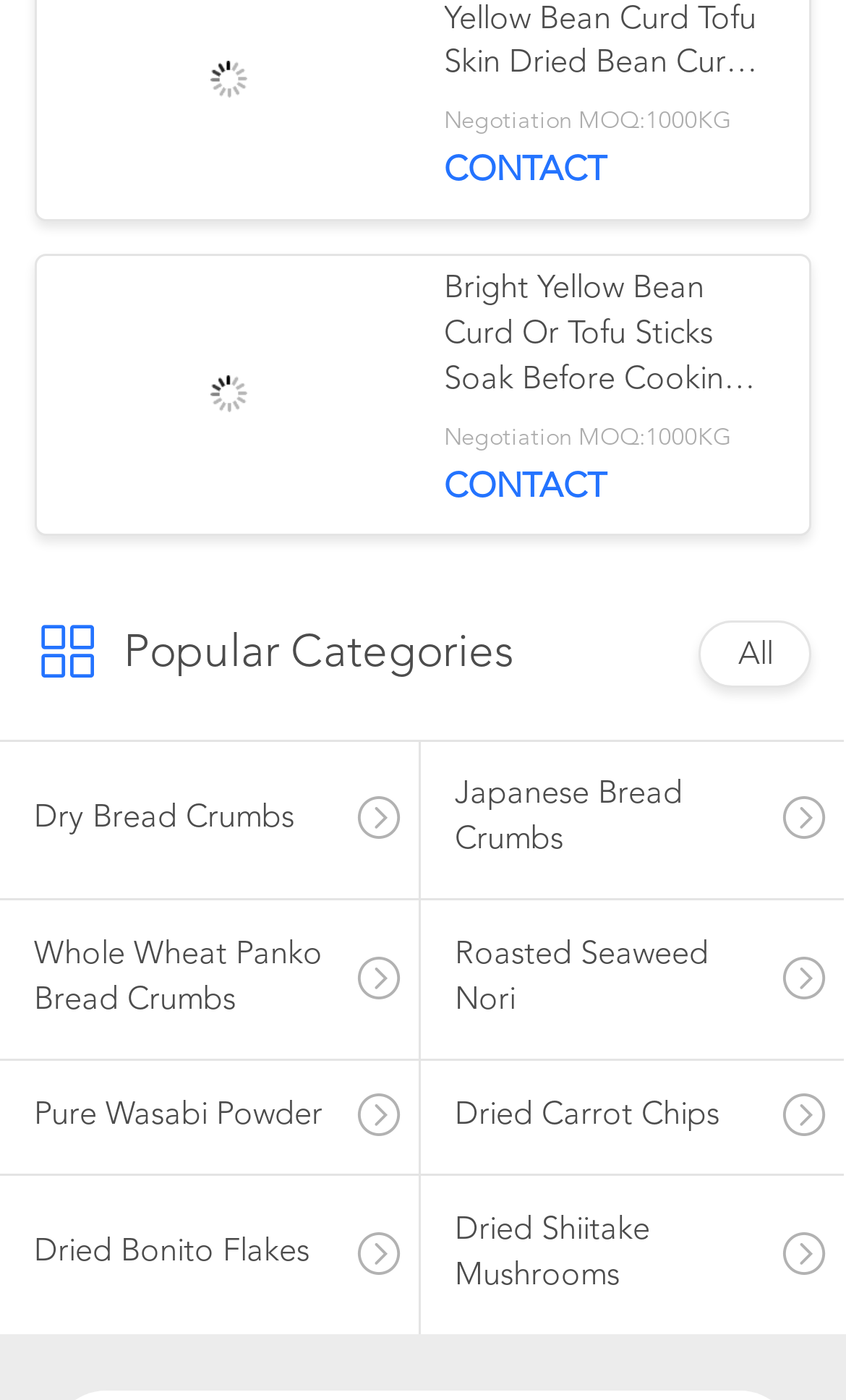Based on the provided description, "Whole Wheat Panko Bread Crumbs", find the bounding box of the corresponding UI element in the screenshot.

[0.0, 0.644, 0.495, 0.757]